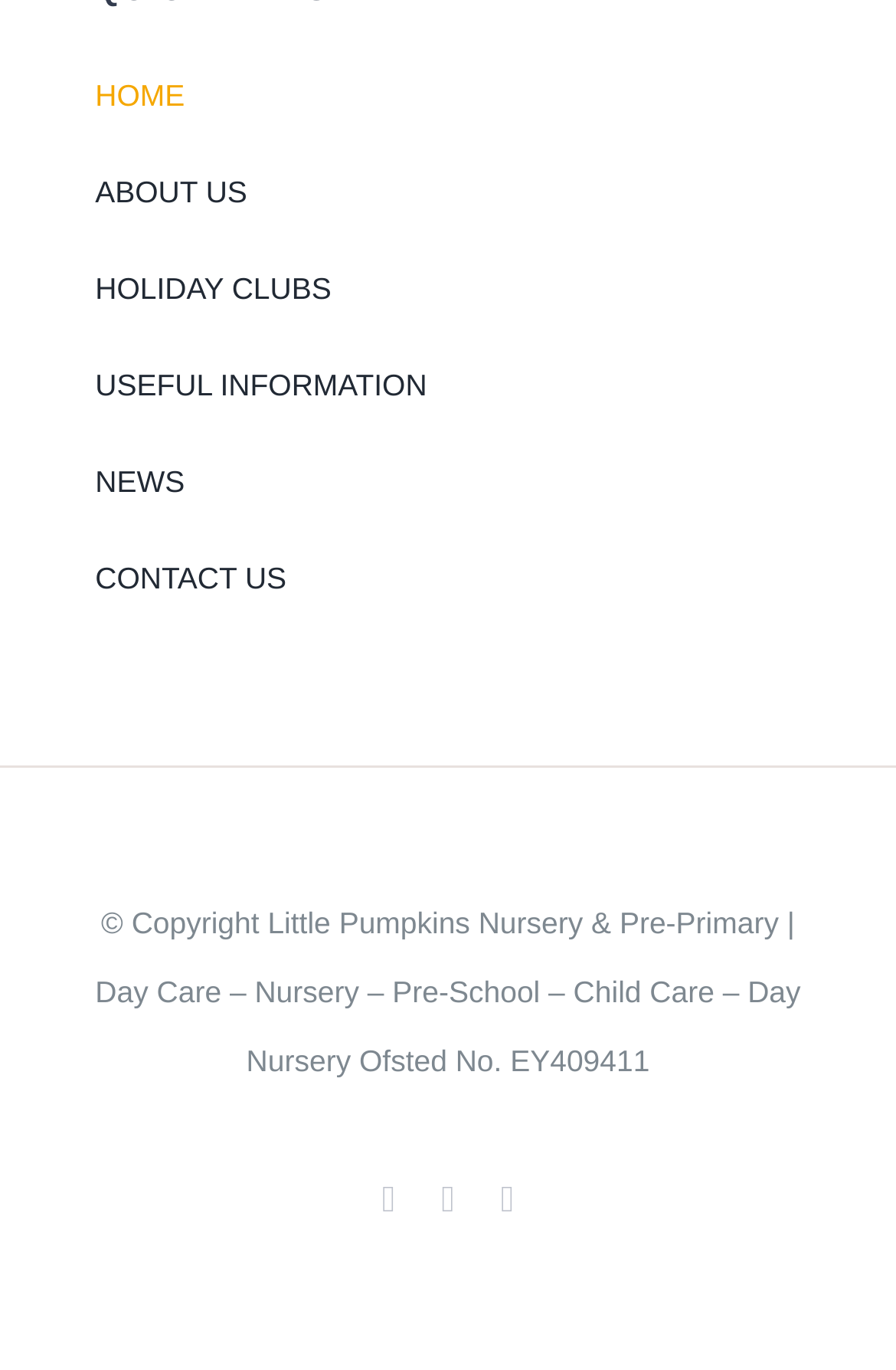Using the description: "History Walks", determine the UI element's bounding box coordinates. Ensure the coordinates are in the format of four float numbers between 0 and 1, i.e., [left, top, right, bottom].

None